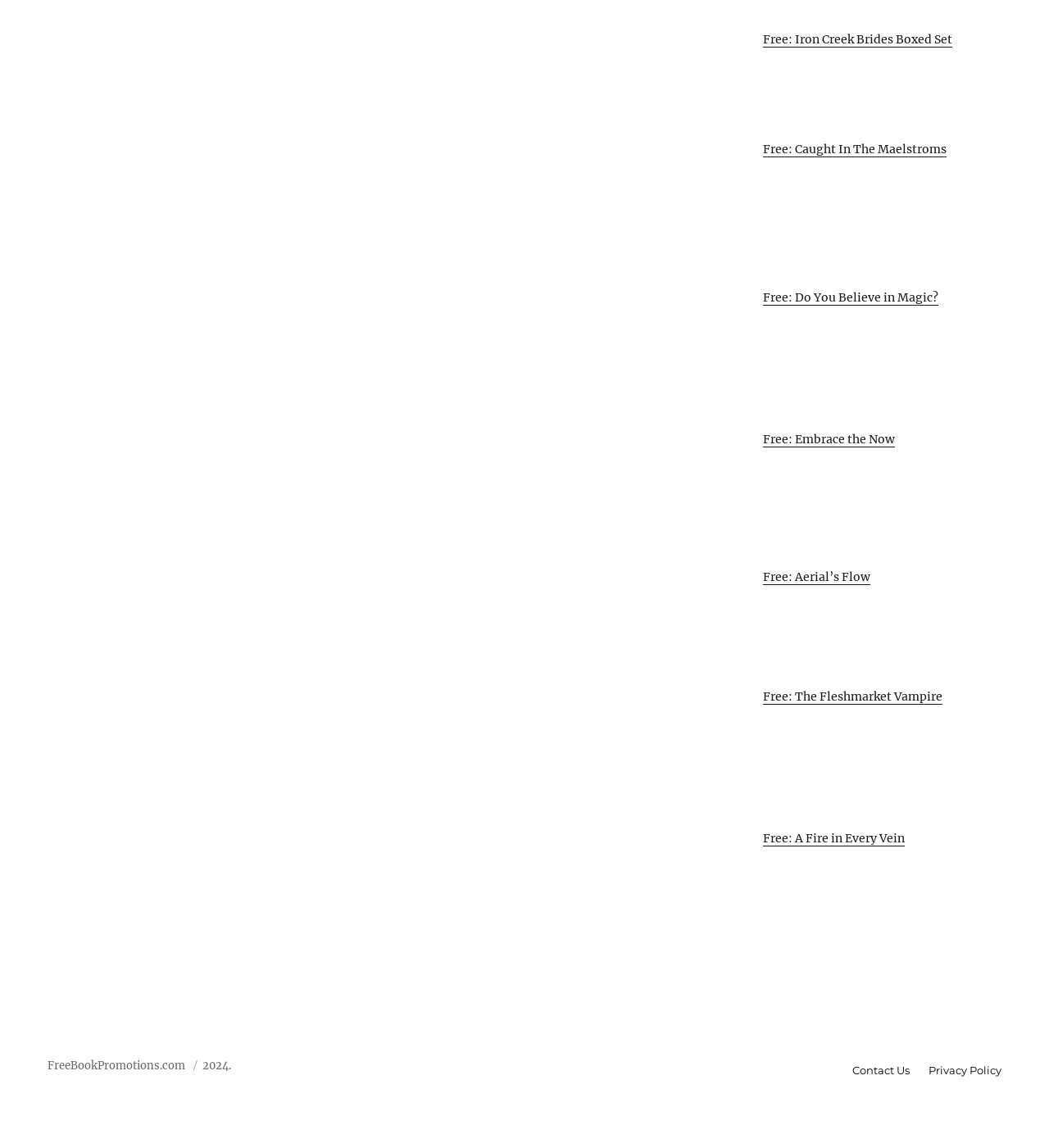Is there a contact link at the bottom?
Look at the screenshot and give a one-word or phrase answer.

Yes